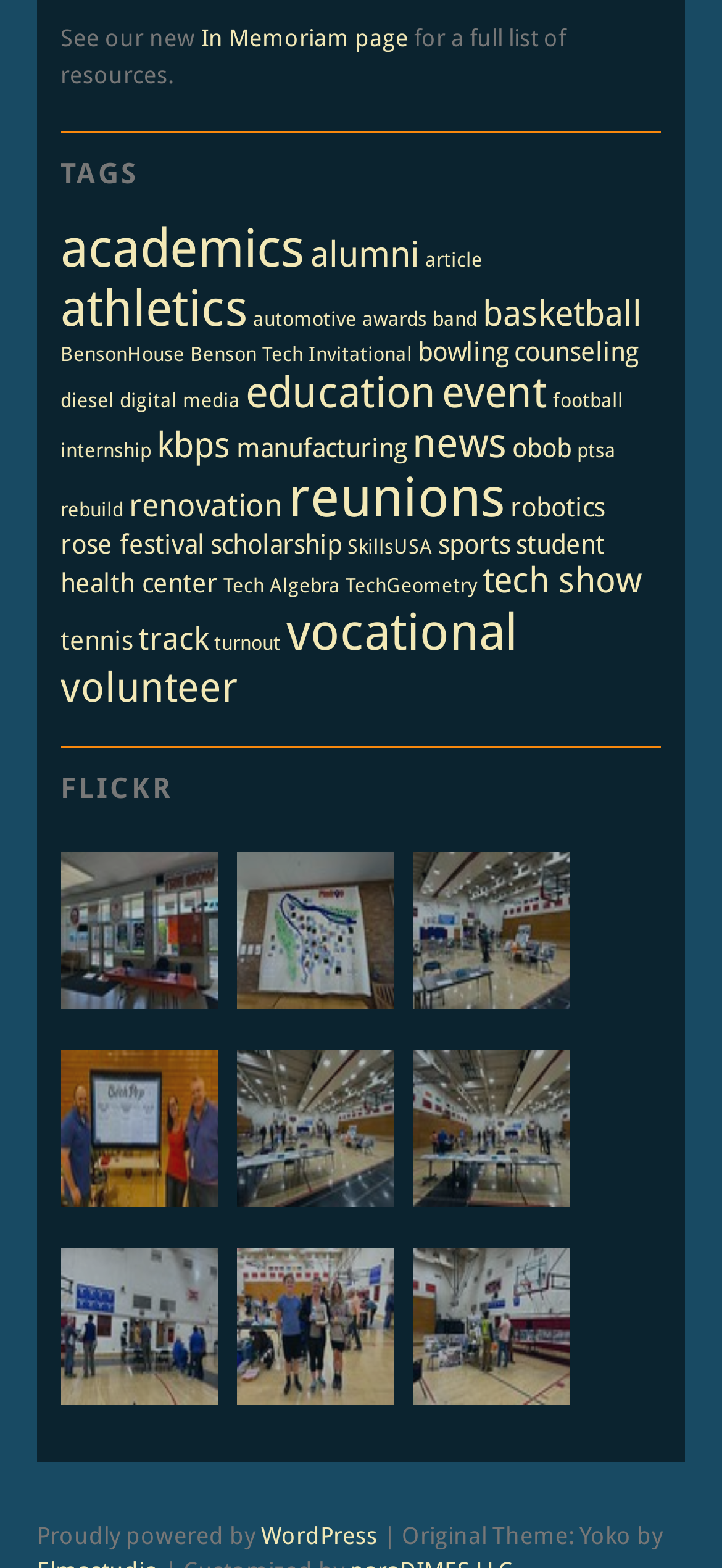What platform is this webpage powered by?
Look at the image and provide a detailed response to the question.

I looked at the bottom of the webpage, and it says 'Proudly powered by WordPress'.